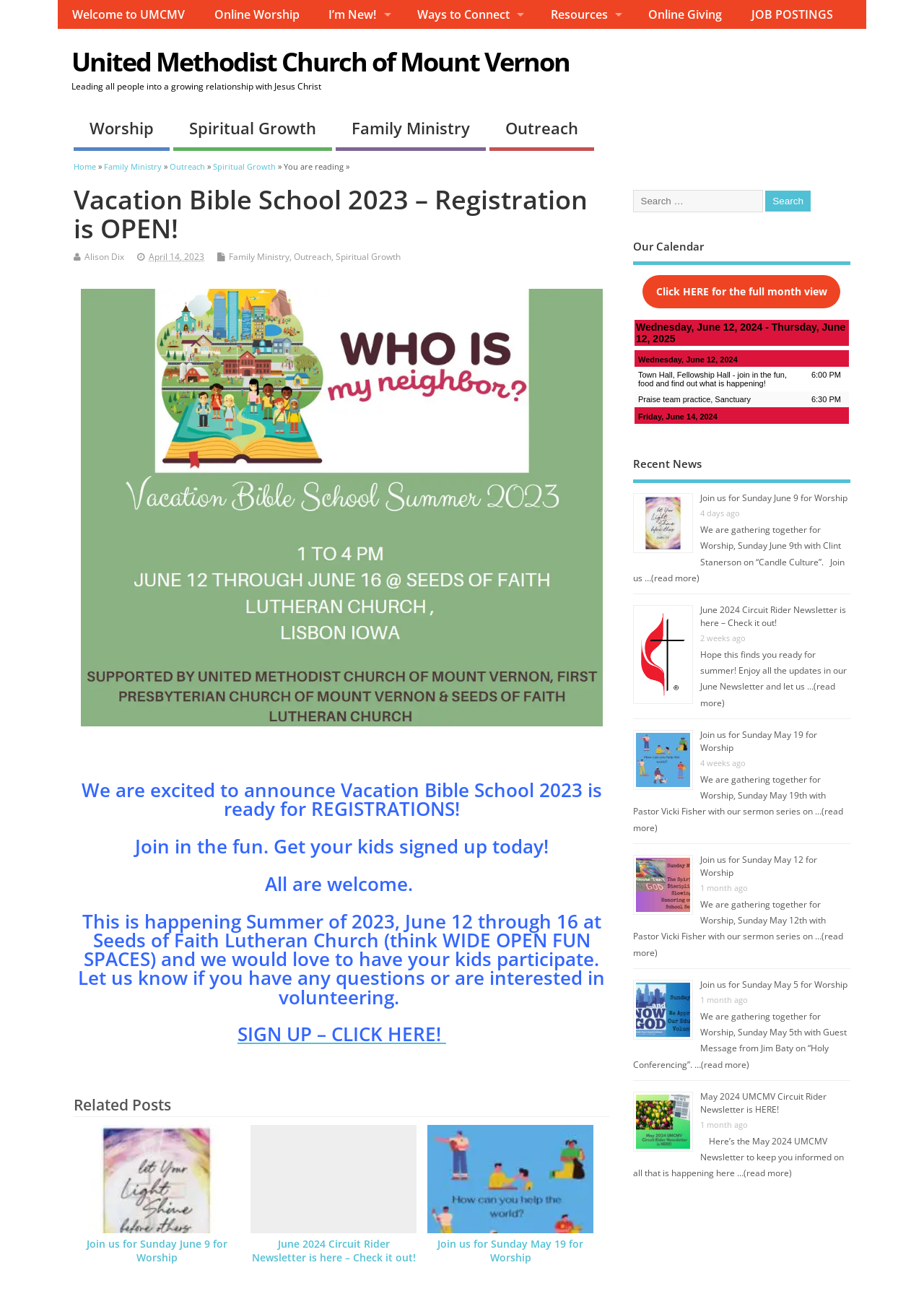Respond with a single word or phrase to the following question: What is the date range of the Vacation Bible School event?

June 12-16, 2023